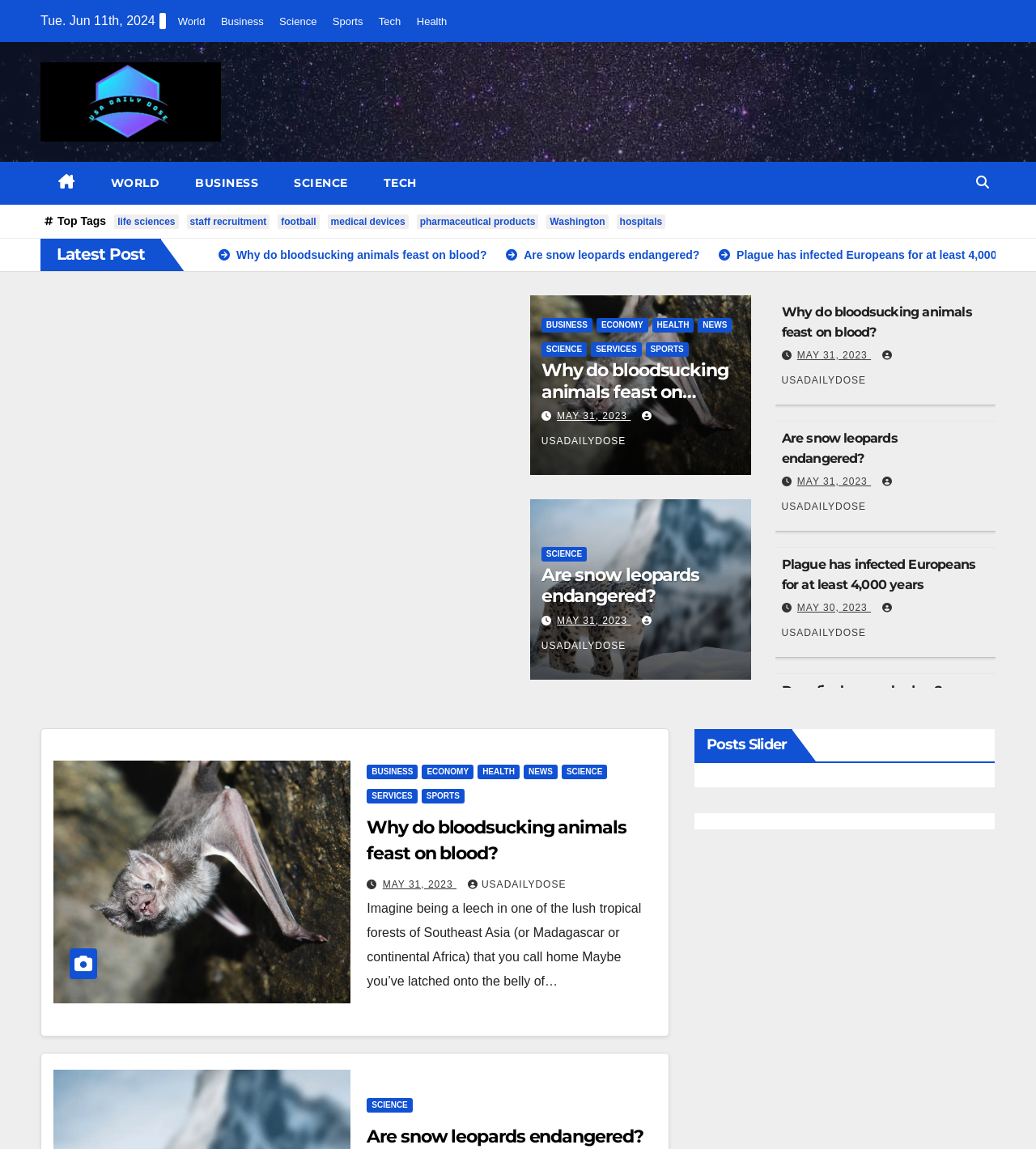Examine the image and give a thorough answer to the following question:
What is the date of the latest post?

The date of the latest post can be found at the top of the webpage, where it says 'Tue. Jun 11th, 2024'. This indicates that the webpage is updated regularly and provides fresh content to its users.